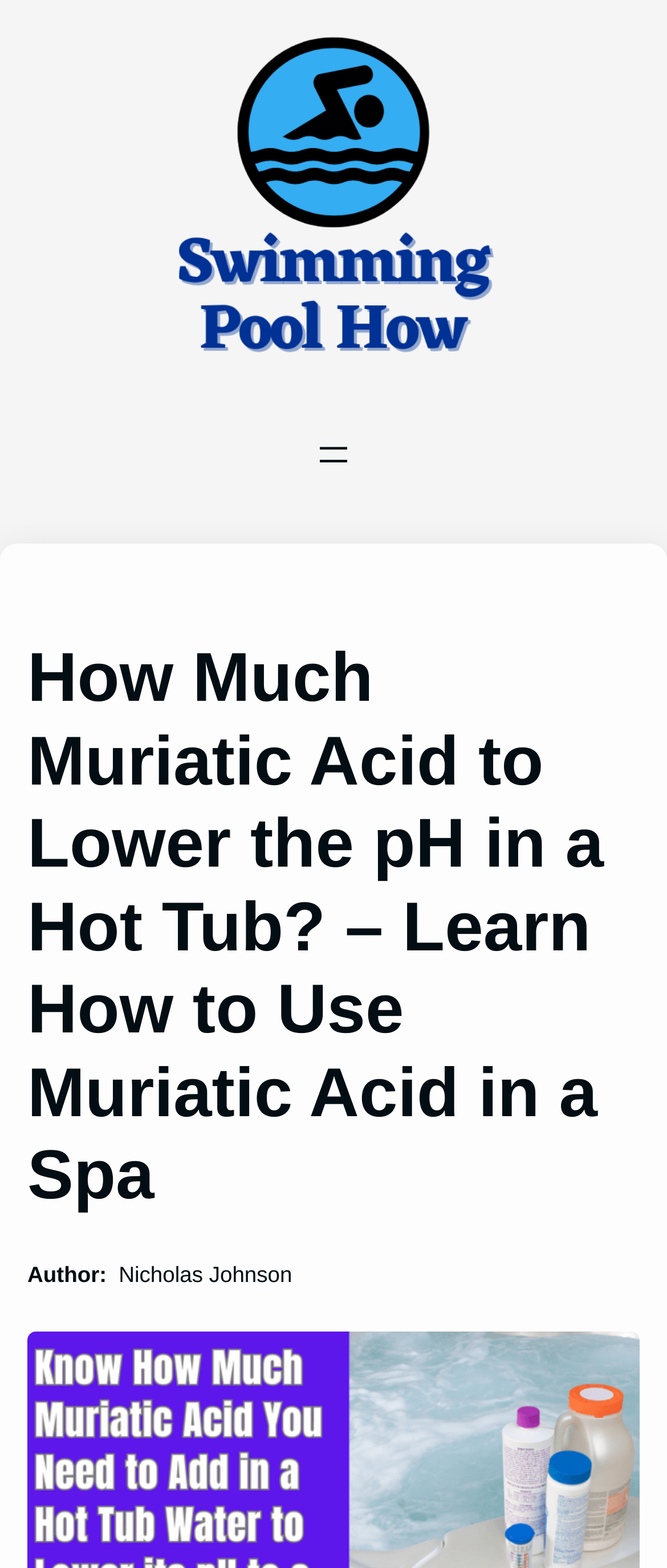What is the name of the author of the article?
Provide a well-explained and detailed answer to the question.

The author's name is located below the main heading of the webpage, and it is written as 'Author: Nicholas Johnson'.